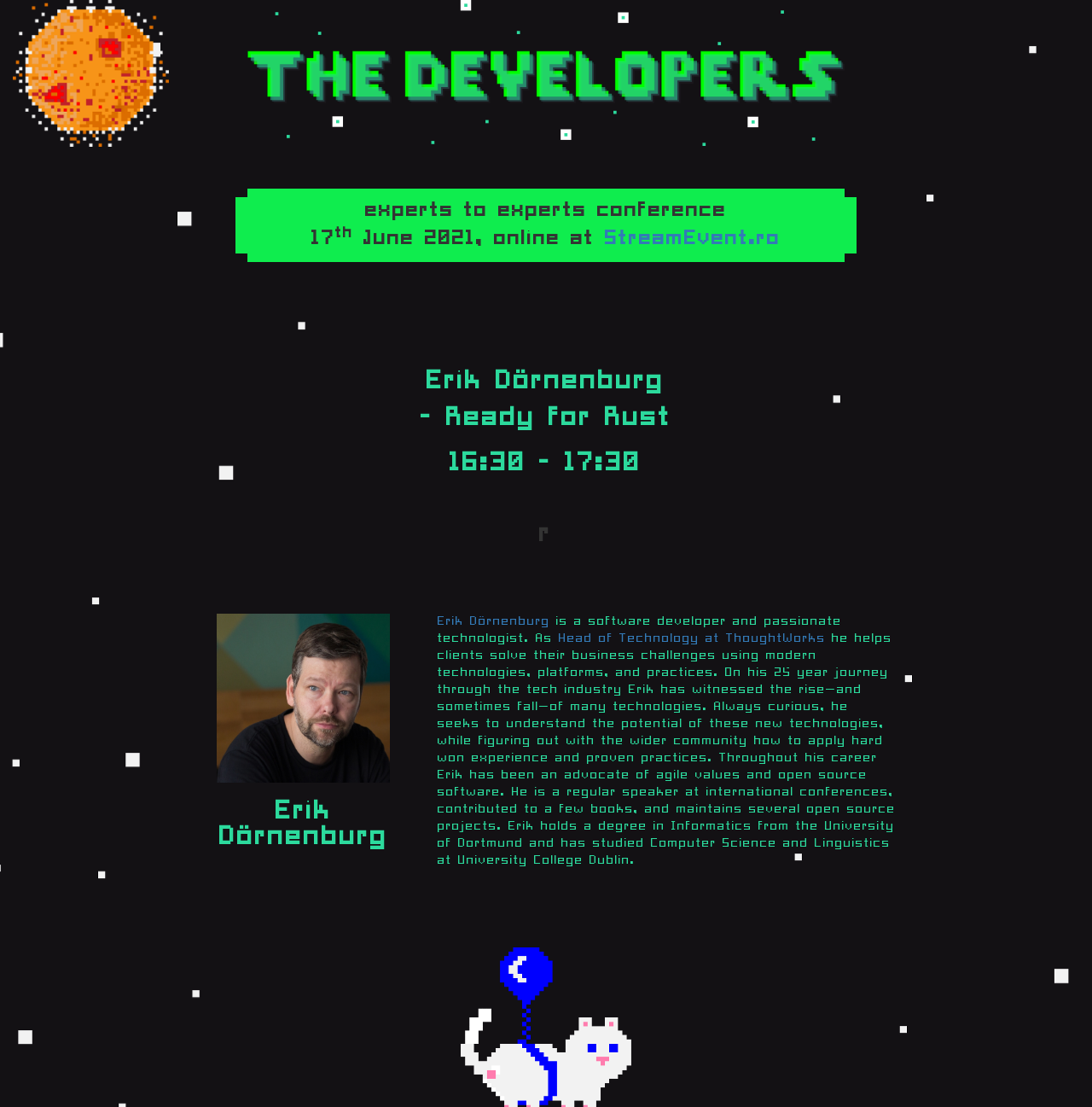Refer to the screenshot and answer the following question in detail:
What is the name of the speaker?

The name of the speaker can be found in the text 'Erik Dörnenburg - Ready for Rust' and also in the text 'Erik Dörnenburg is a software developer and passionate technologist.'